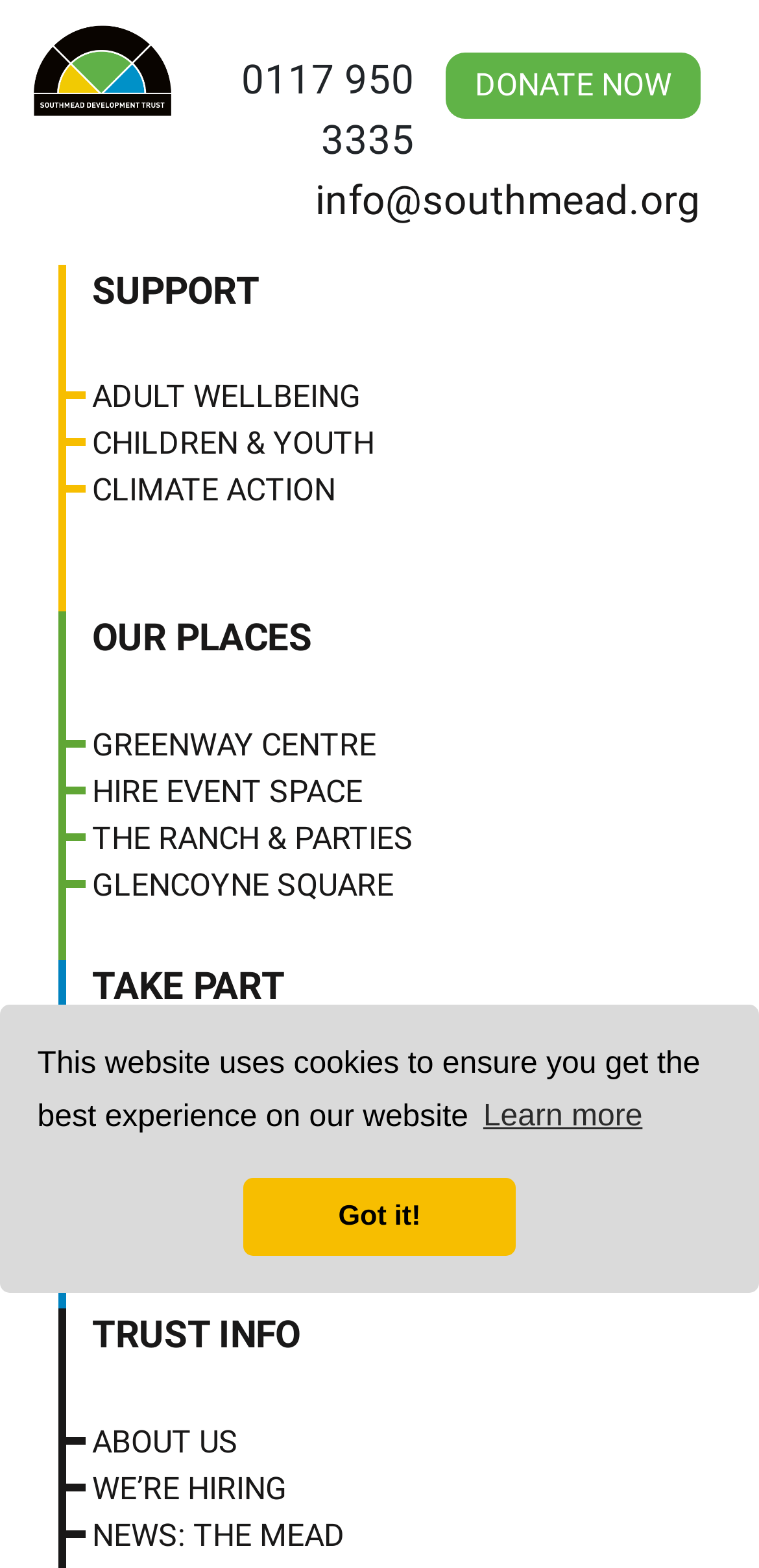How many ways can you contact Southmead Development Trust? From the image, respond with a single word or brief phrase.

3